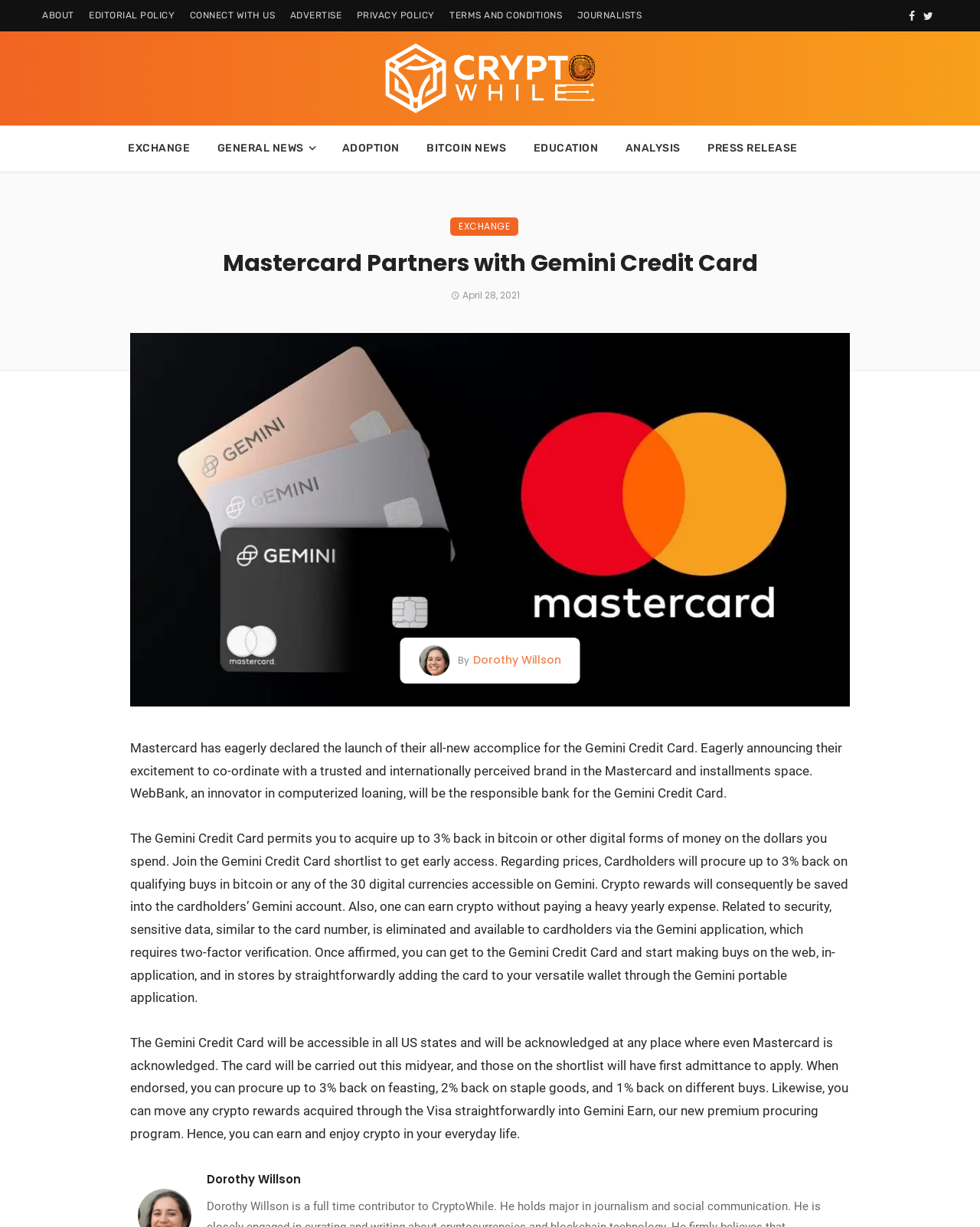Specify the bounding box coordinates of the area to click in order to follow the given instruction: "Click on ABOUT link."

[0.037, 0.006, 0.082, 0.019]